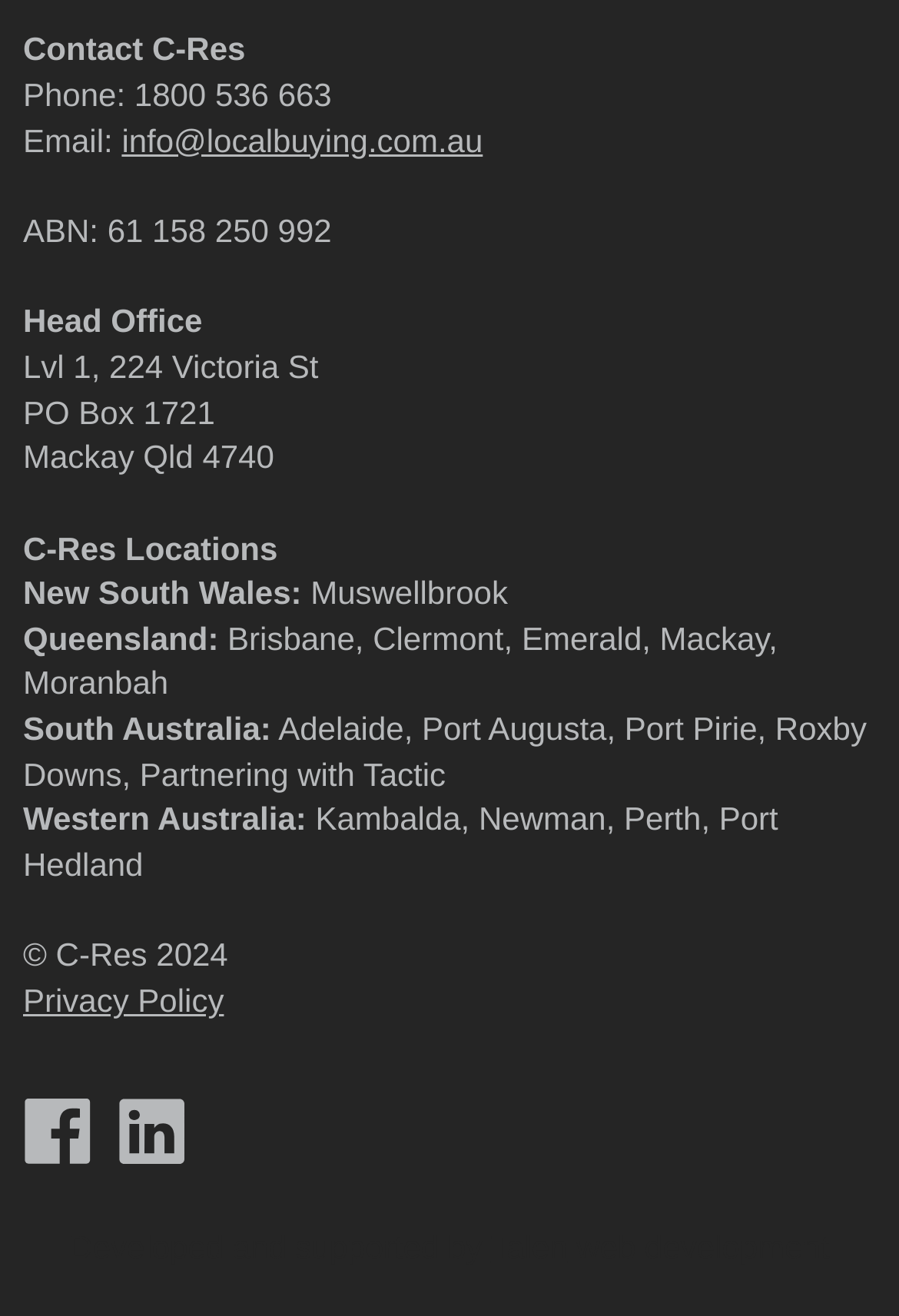Analyze the image and give a detailed response to the question:
How many states are C-Res locations listed for?

The locations are listed for New South Wales, Queensland, South Australia, and Western Australia, which are four states in total.